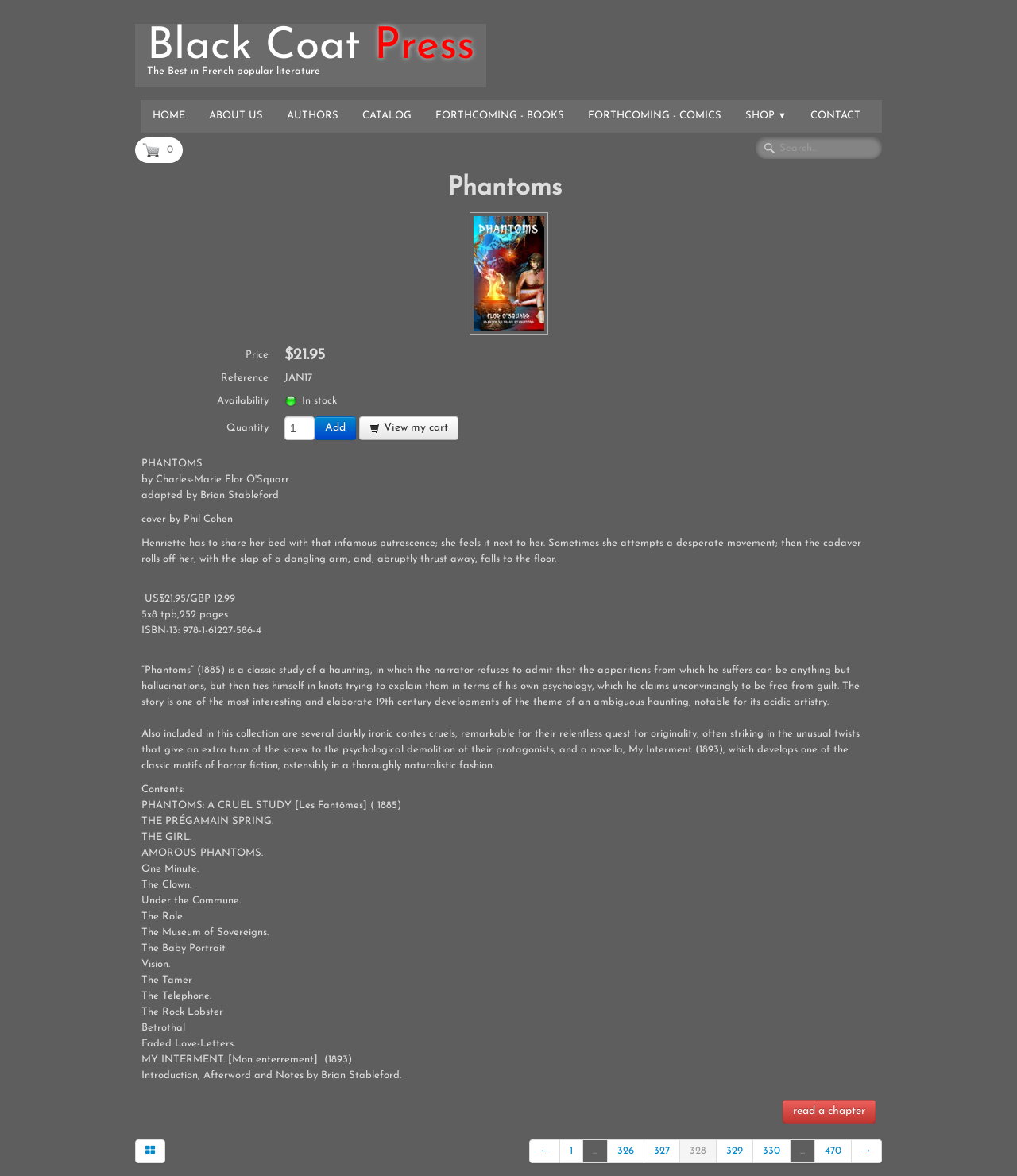Please give a succinct answer using a single word or phrase:
What is the author of the book?

adapted by Brian Stableford